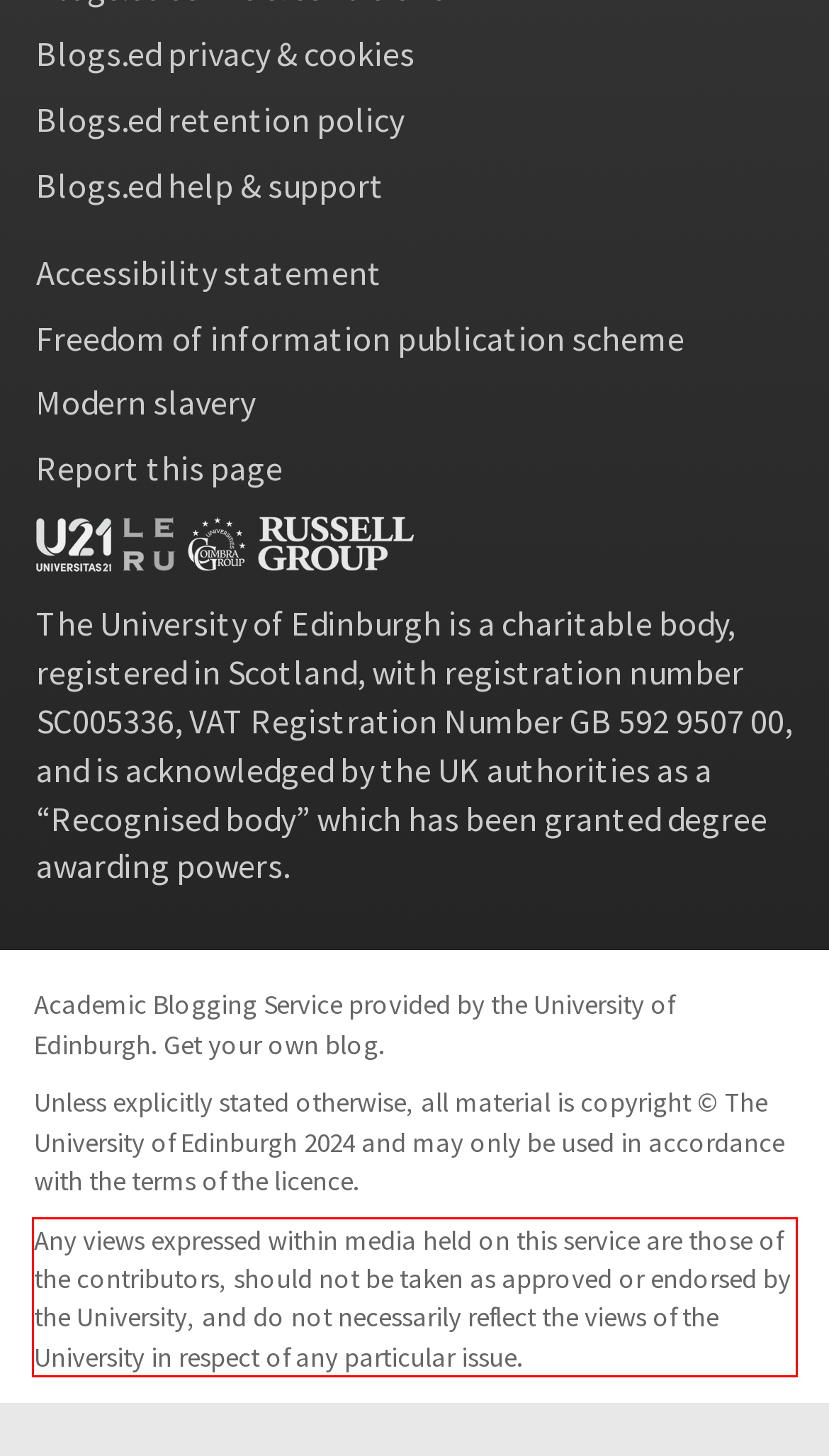Given a screenshot of a webpage with a red bounding box, extract the text content from the UI element inside the red bounding box.

Any views expressed within media held on this service are those of the contributors, should not be taken as approved or endorsed by the University, and do not necessarily reflect the views of the University in respect of any particular issue.